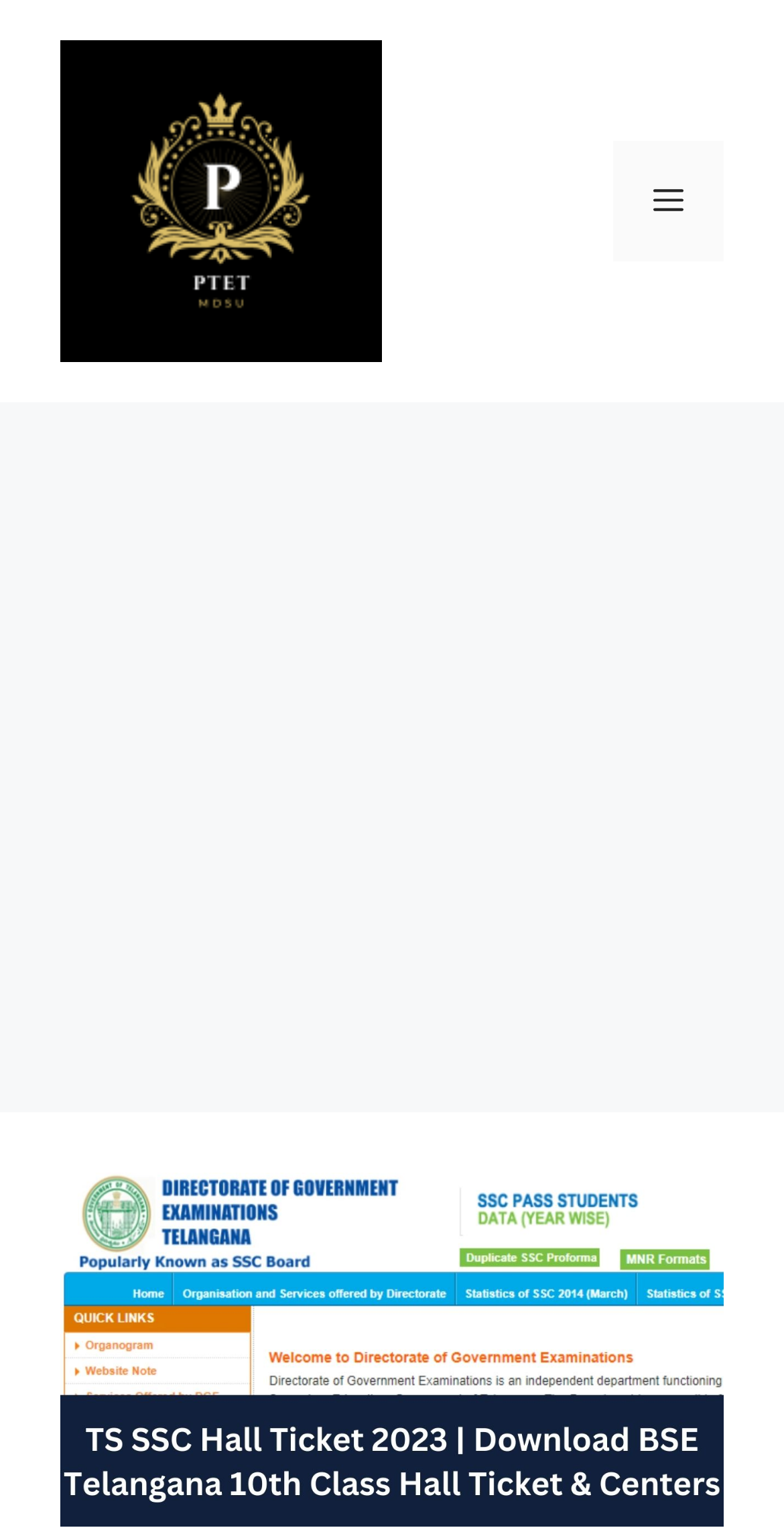What is the purpose of this website?
Kindly answer the question with as much detail as you can.

Based on the webpage content, it appears that the primary purpose of this website is to provide a platform for users to download their hall tickets, specifically for the TS SSC exam.